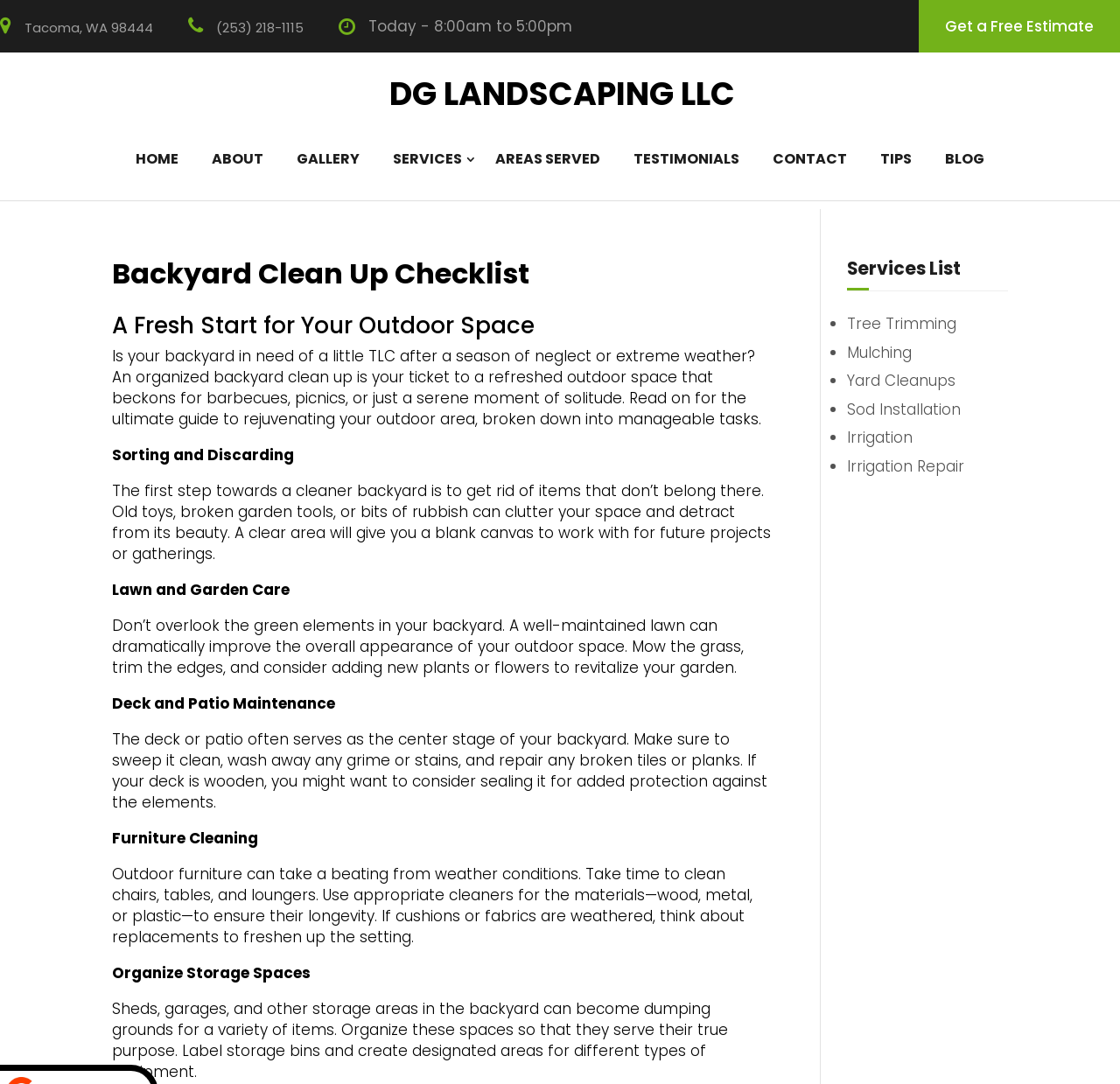What is the company name?
Answer with a single word or phrase by referring to the visual content.

DG LANDSCAPING LLC